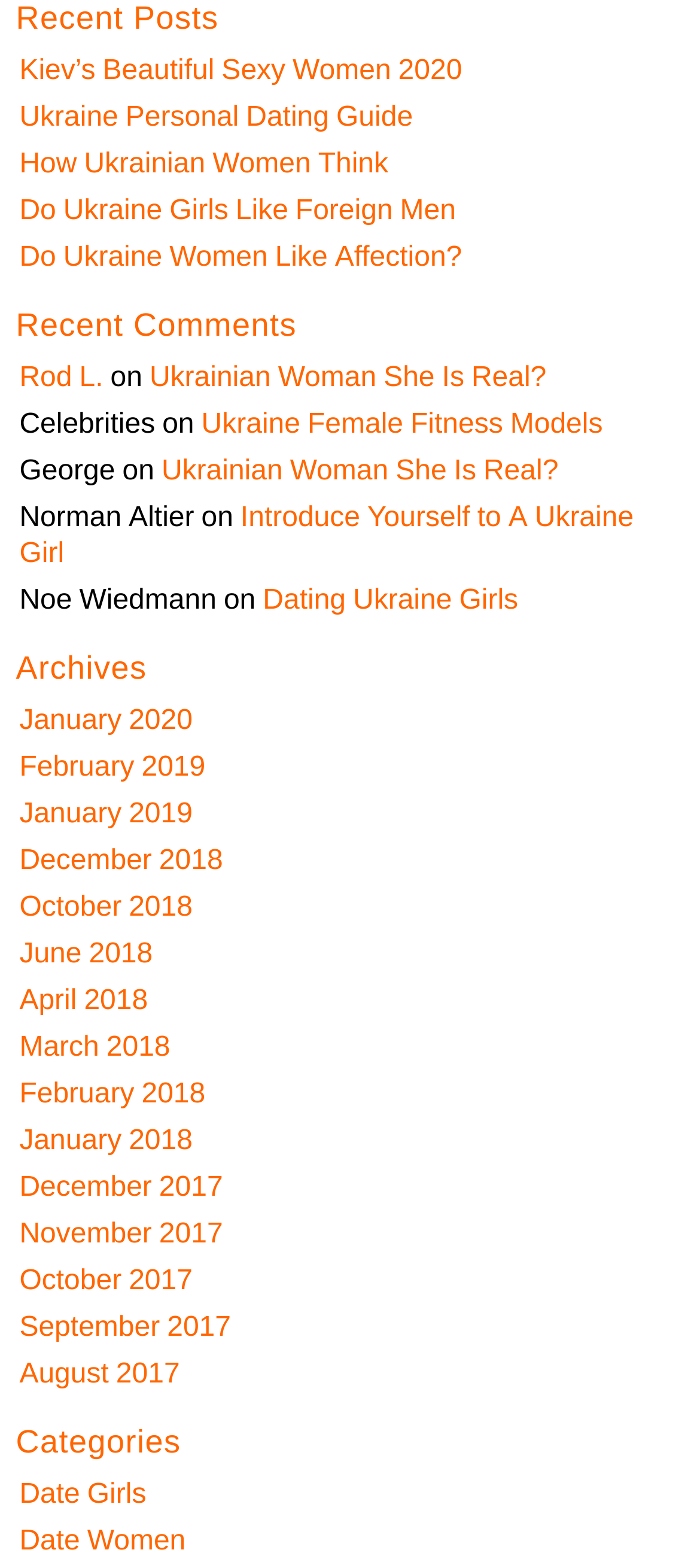Please locate the bounding box coordinates of the element that should be clicked to complete the given instruction: "go back to home".

None